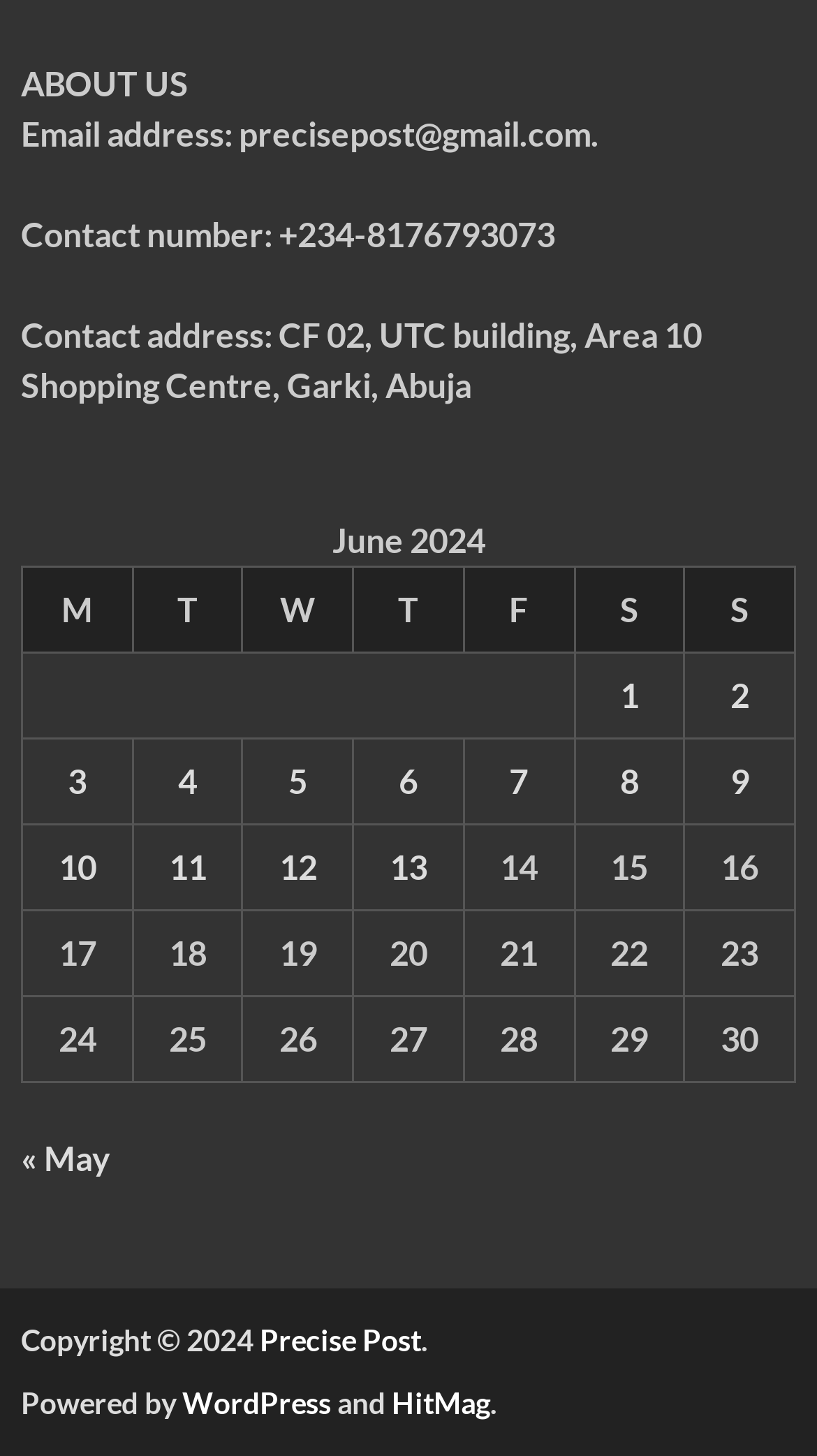Pinpoint the bounding box coordinates of the clickable area needed to execute the instruction: "View posts published on June 10, 2024". The coordinates should be specified as four float numbers between 0 and 1, i.e., [left, top, right, bottom].

[0.071, 0.582, 0.118, 0.609]